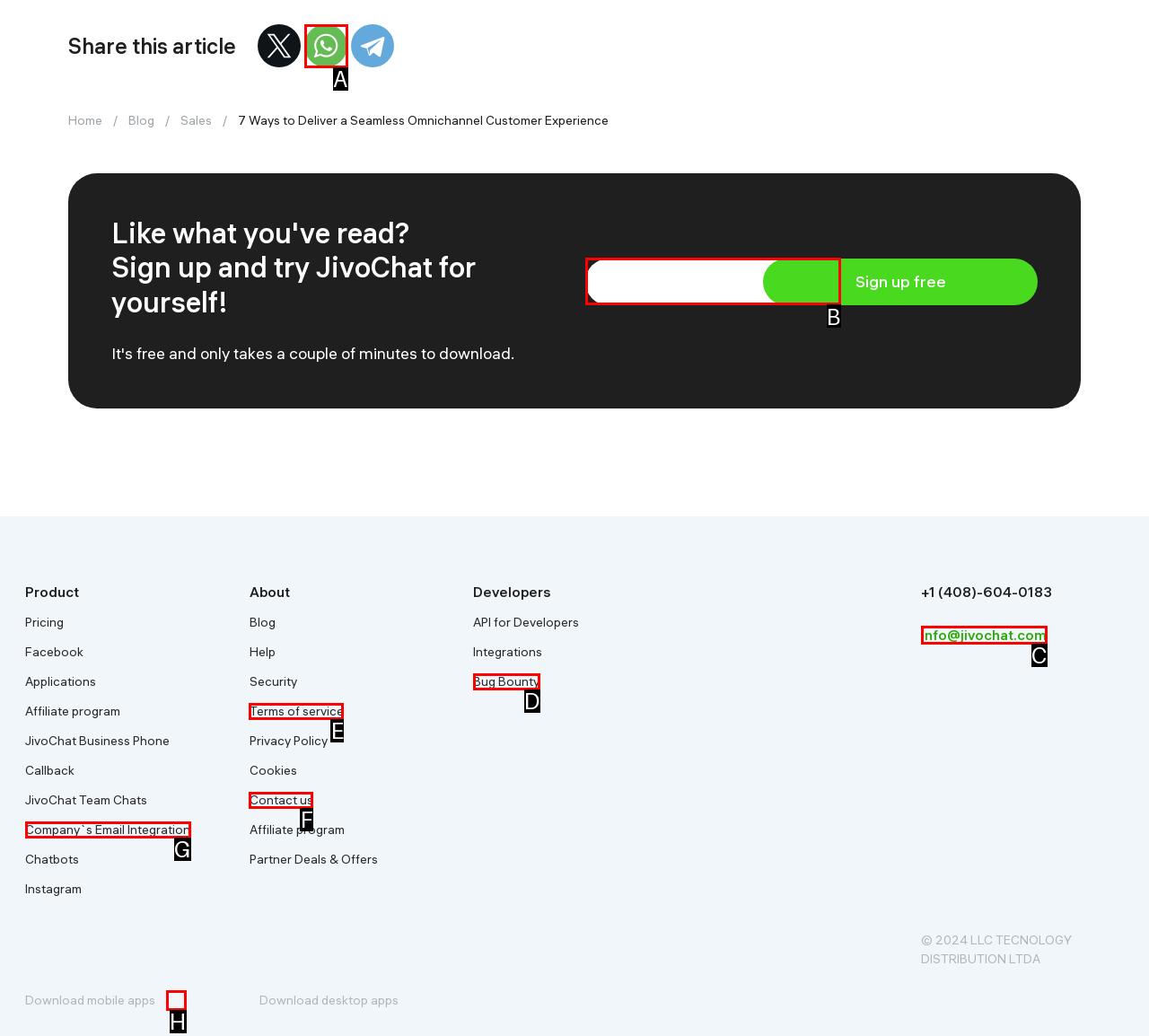To complete the instruction: Download the mobile app, which HTML element should be clicked?
Respond with the option's letter from the provided choices.

H